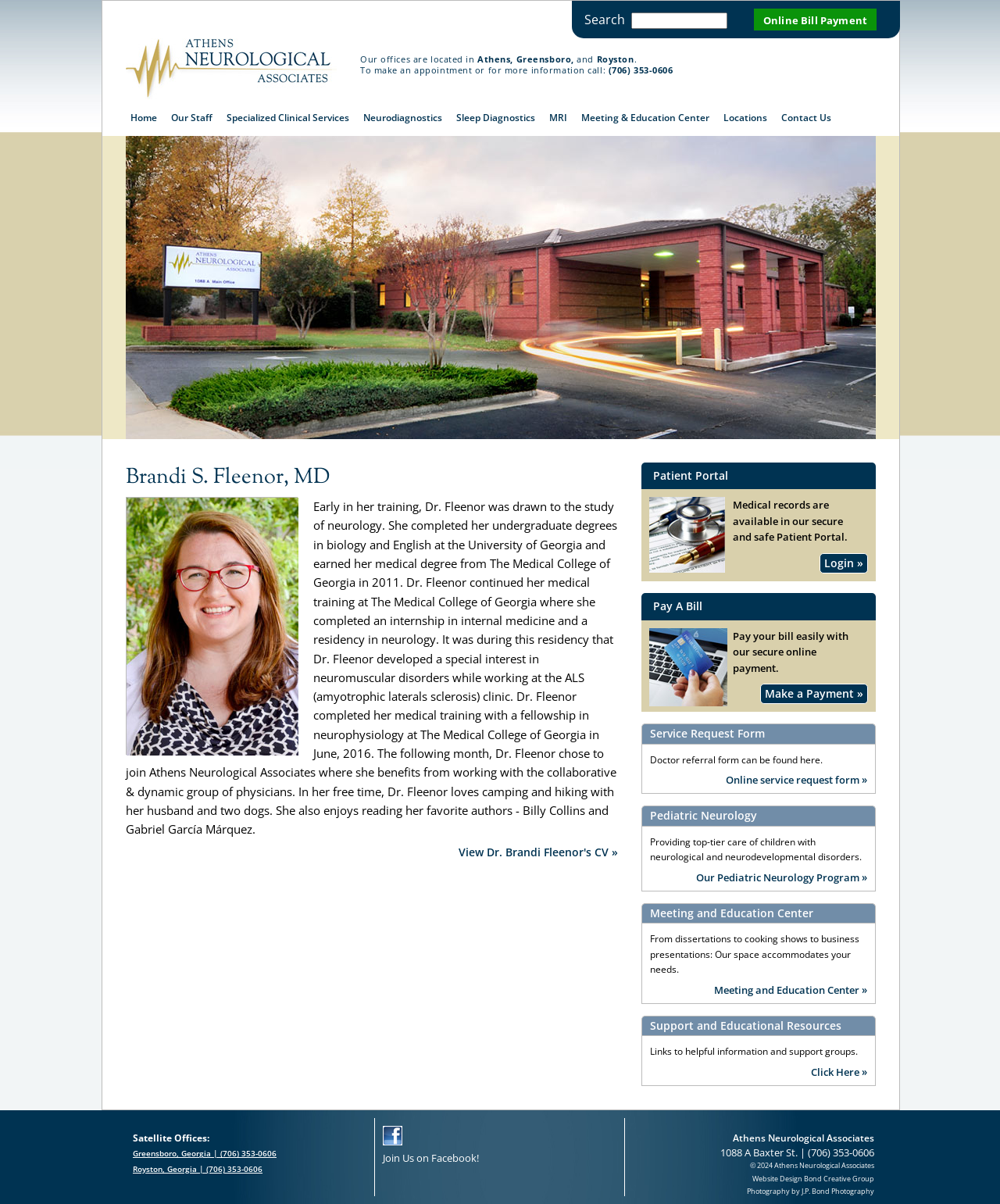Provide your answer in one word or a succinct phrase for the question: 
What is the name of the doctor featured on the webpage?

Dr. Brandi S. Fleenor